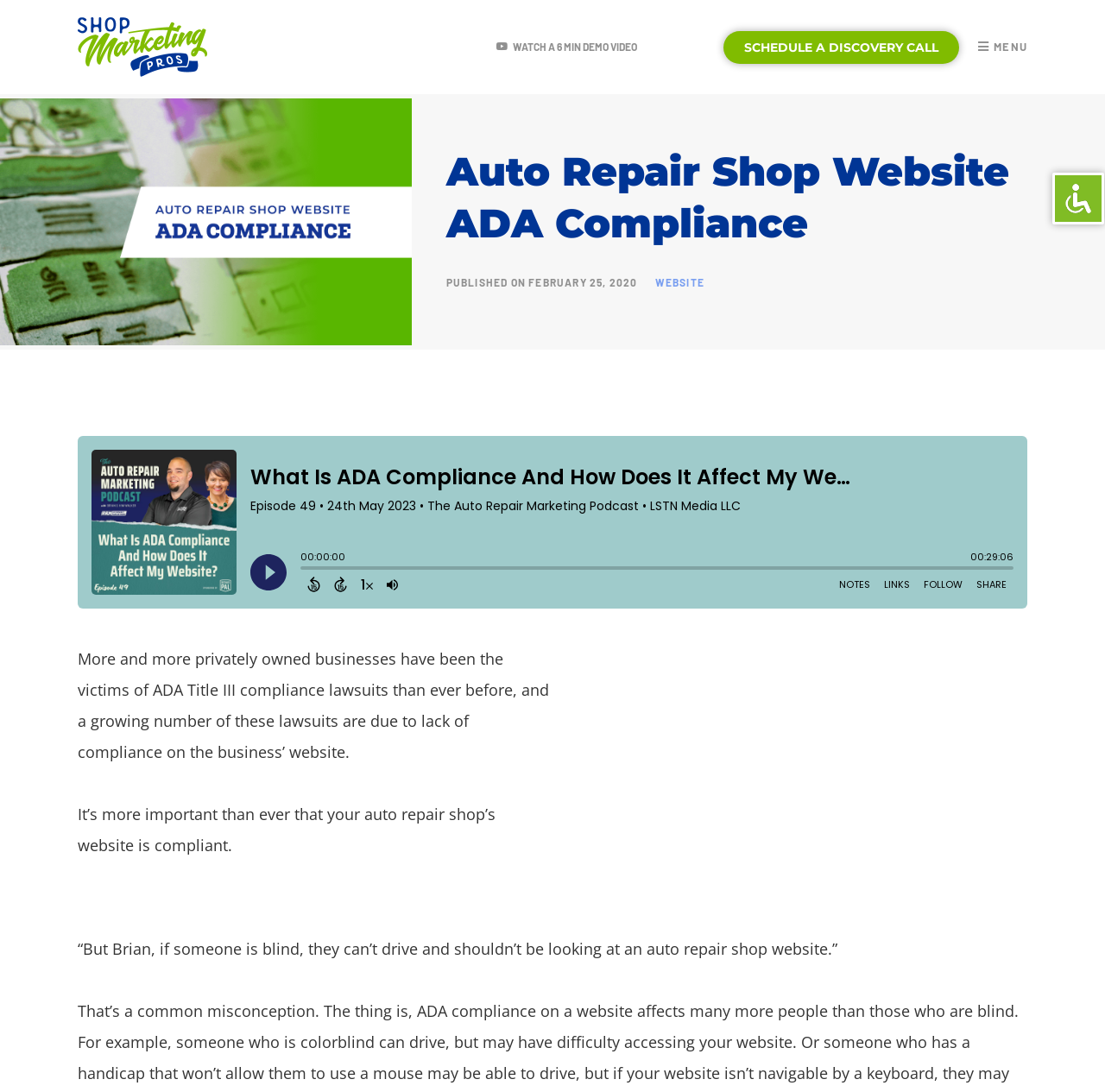Produce an elaborate caption capturing the essence of the webpage.

The webpage is about ADA Title III compliance for auto repair shop websites. At the top left, there is a green and blue logo of Shop Marketing Pros, which is a clickable link. Next to the logo, there is a link to watch a 6-minute demo video. On the top right, there are three links: an empty link, a link to schedule a discovery call, and a link to the menu.

Below the top section, there is a large image with the title "Auto Repair Shop Website ADA Compliance" and a heading with the same text. Underneath the heading, there is a link indicating the publication date of February 25, 2020, and a link to the website.

The main content of the webpage starts with a paragraph of text explaining the importance of ADA Title III compliance for privately owned businesses, particularly auto repair shops. This is followed by another paragraph emphasizing the need for auto repair shop websites to be compliant.

There is a quote in the middle of the page, which says "“But Brian, if someone is blind, they can’t drive and shouldn’t be looking at an auto repair shop website.”"

At the bottom right of the page, there is an iframe taking up most of the width. Above the iframe, there is a button with an accessibility icon, which is also an image.

Overall, the webpage has a simple layout with a focus on conveying the importance of ADA compliance for auto repair shop websites.